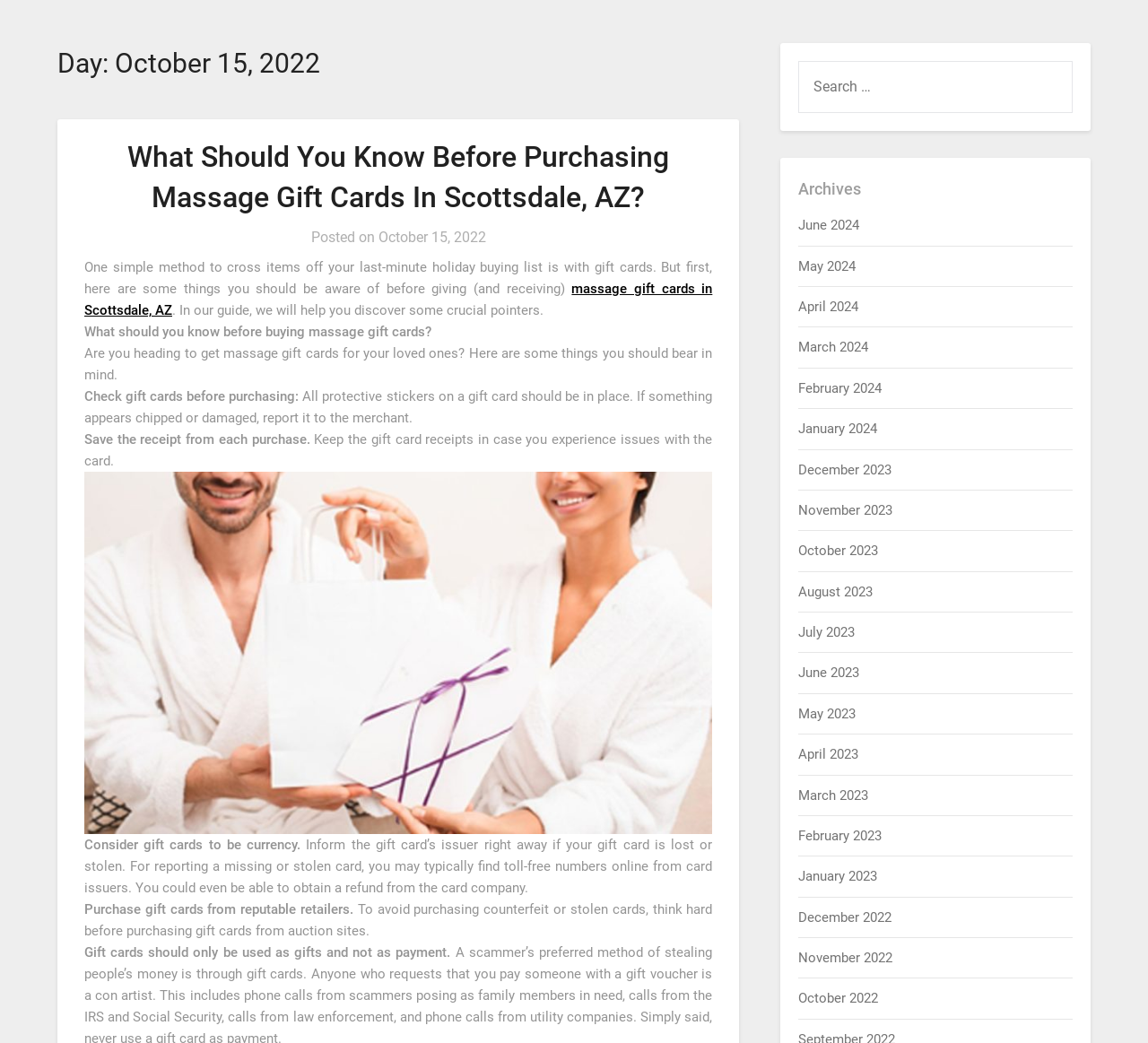What are the archives for?
Could you answer the question with a detailed and thorough explanation?

The archives section lists links to past posts organized by month and year, allowing users to access and read older posts. This can be inferred from the heading 'Archives' and the links to specific months and years.